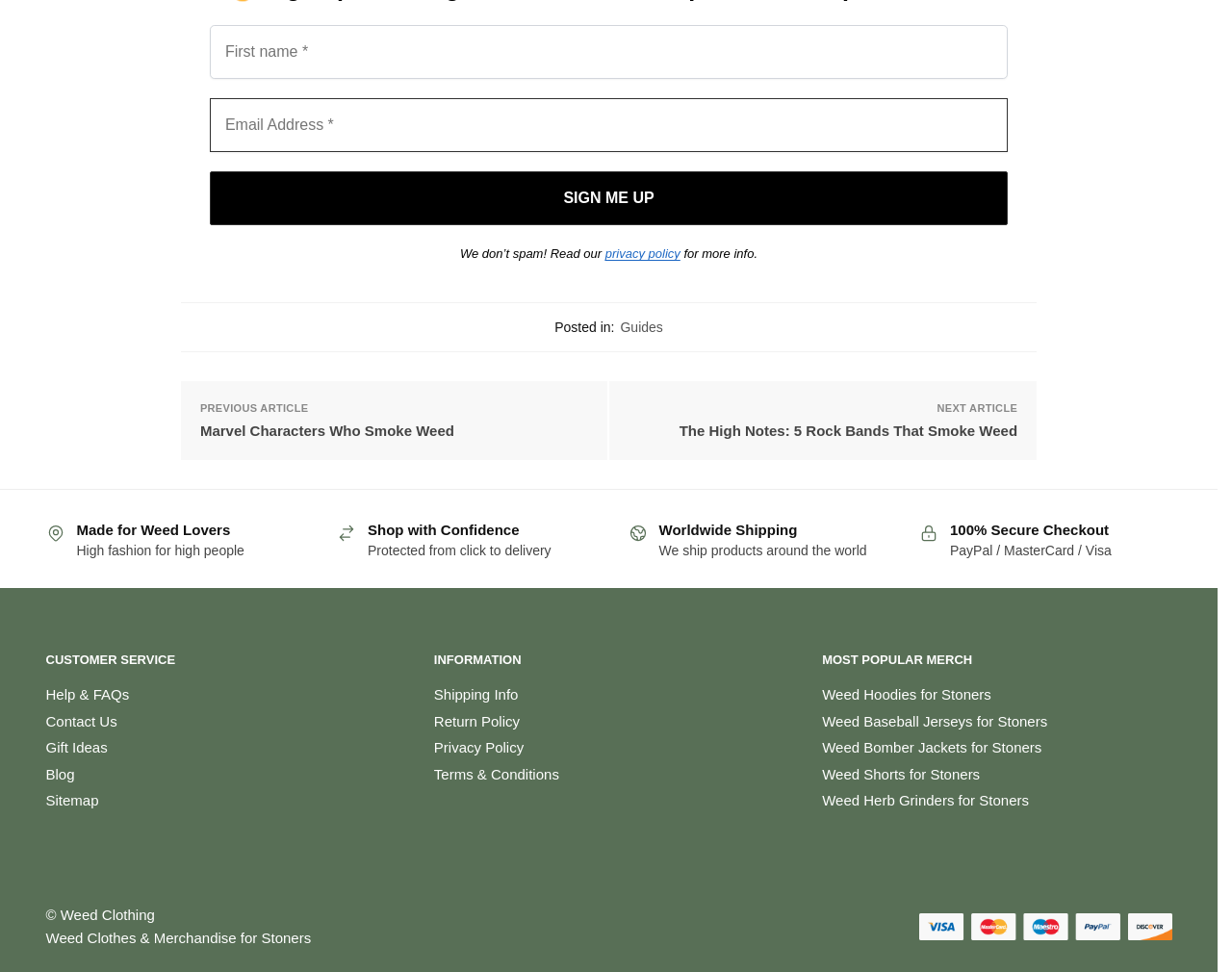Please predict the bounding box coordinates of the element's region where a click is necessary to complete the following instruction: "Enter first name". The coordinates should be represented by four float numbers between 0 and 1, i.e., [left, top, right, bottom].

[0.17, 0.017, 0.818, 0.072]